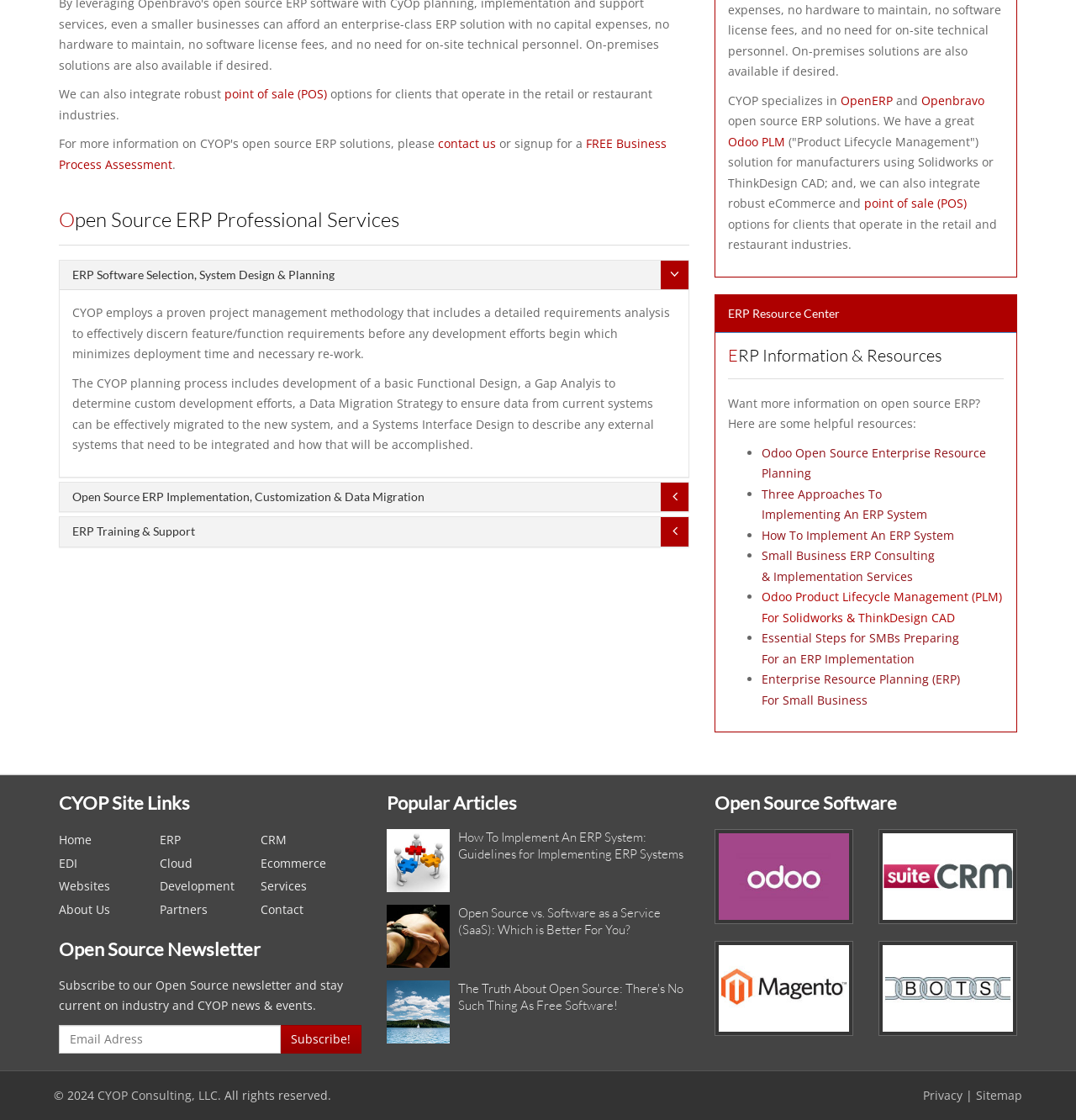What is the main service offered by CYOP?
Relying on the image, give a concise answer in one word or a brief phrase.

ERP Professional Services